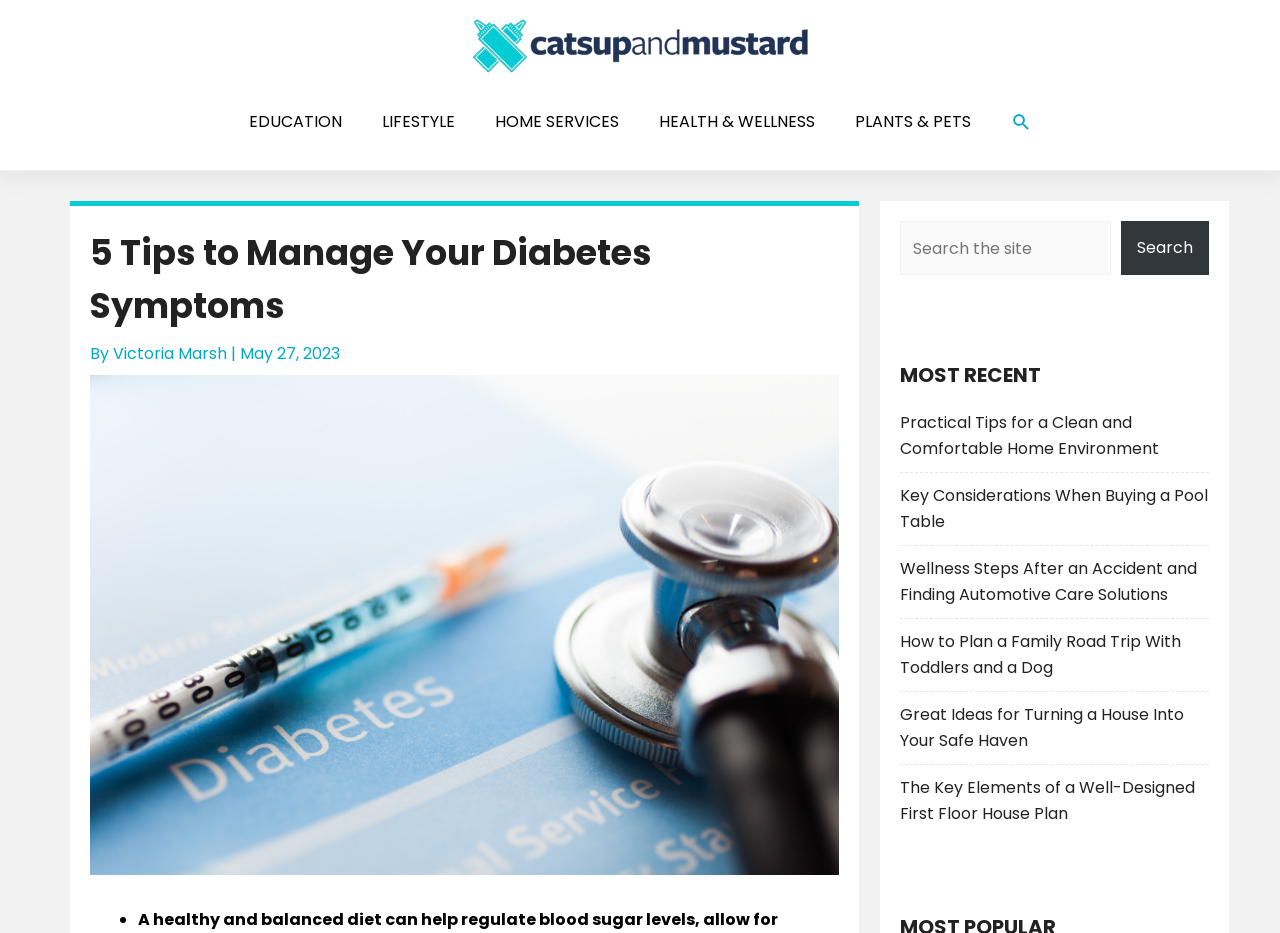What is the website's main topic?
Please provide a single word or phrase as your answer based on the screenshot.

Diabetes